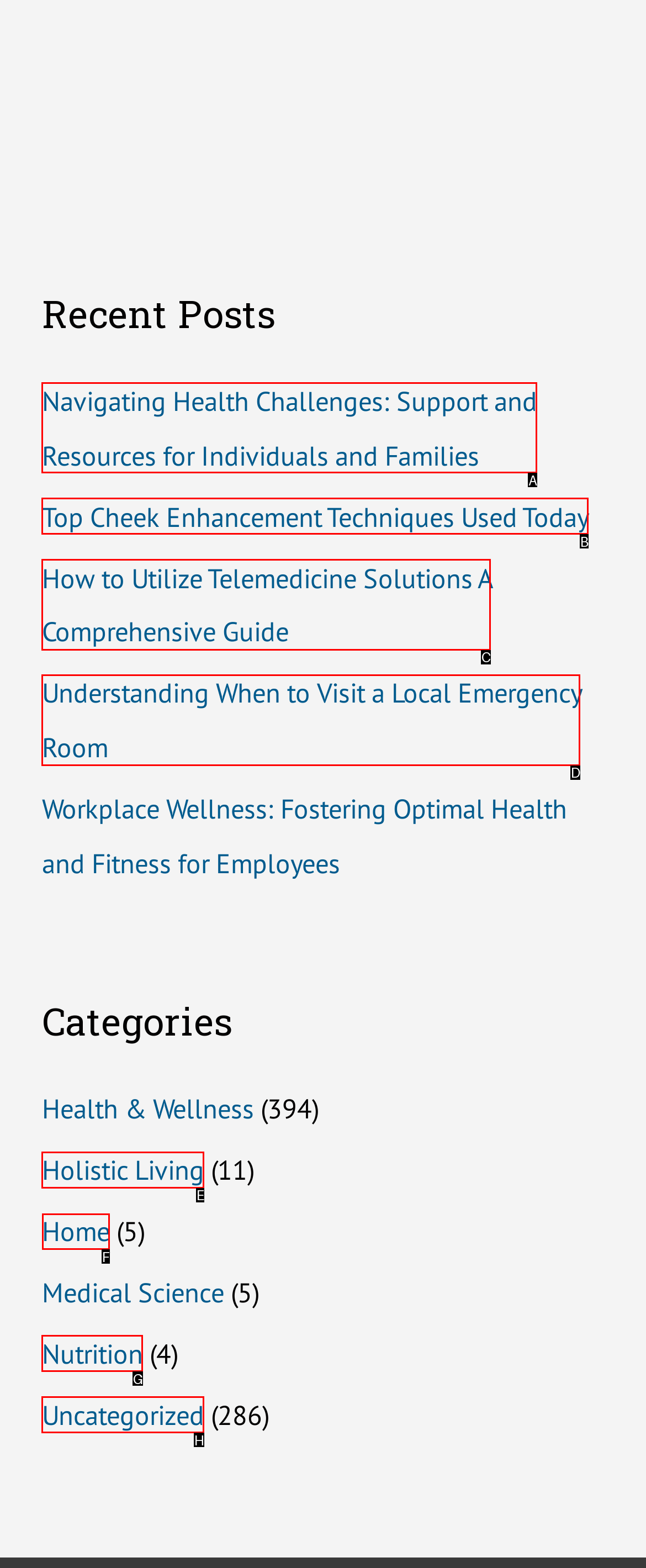Determine which UI element I need to click to achieve the following task: visit home page Provide your answer as the letter of the selected option.

F